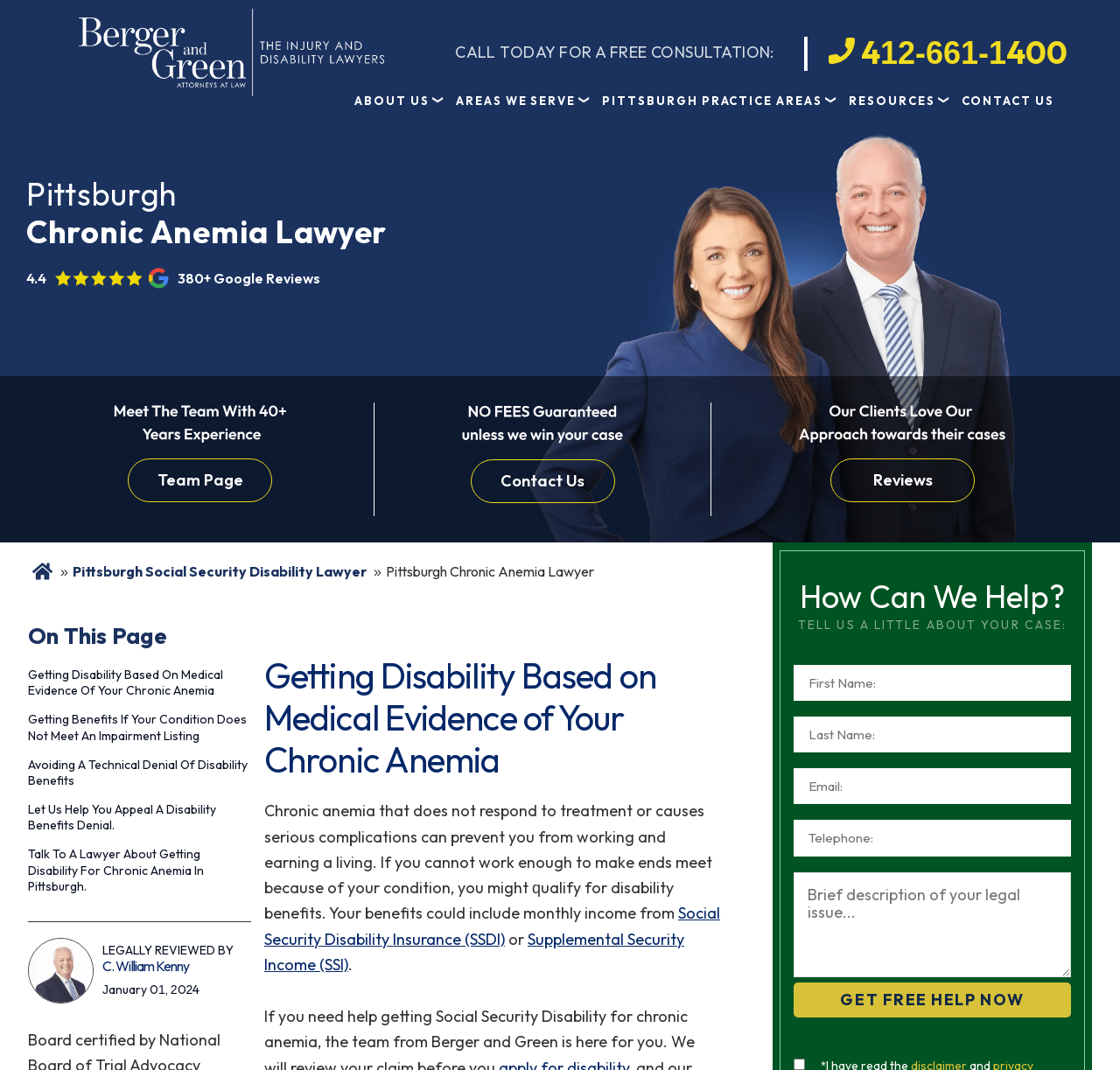Extract the main heading text from the webpage.

Pittsburgh
Chronic Anemia Lawyer